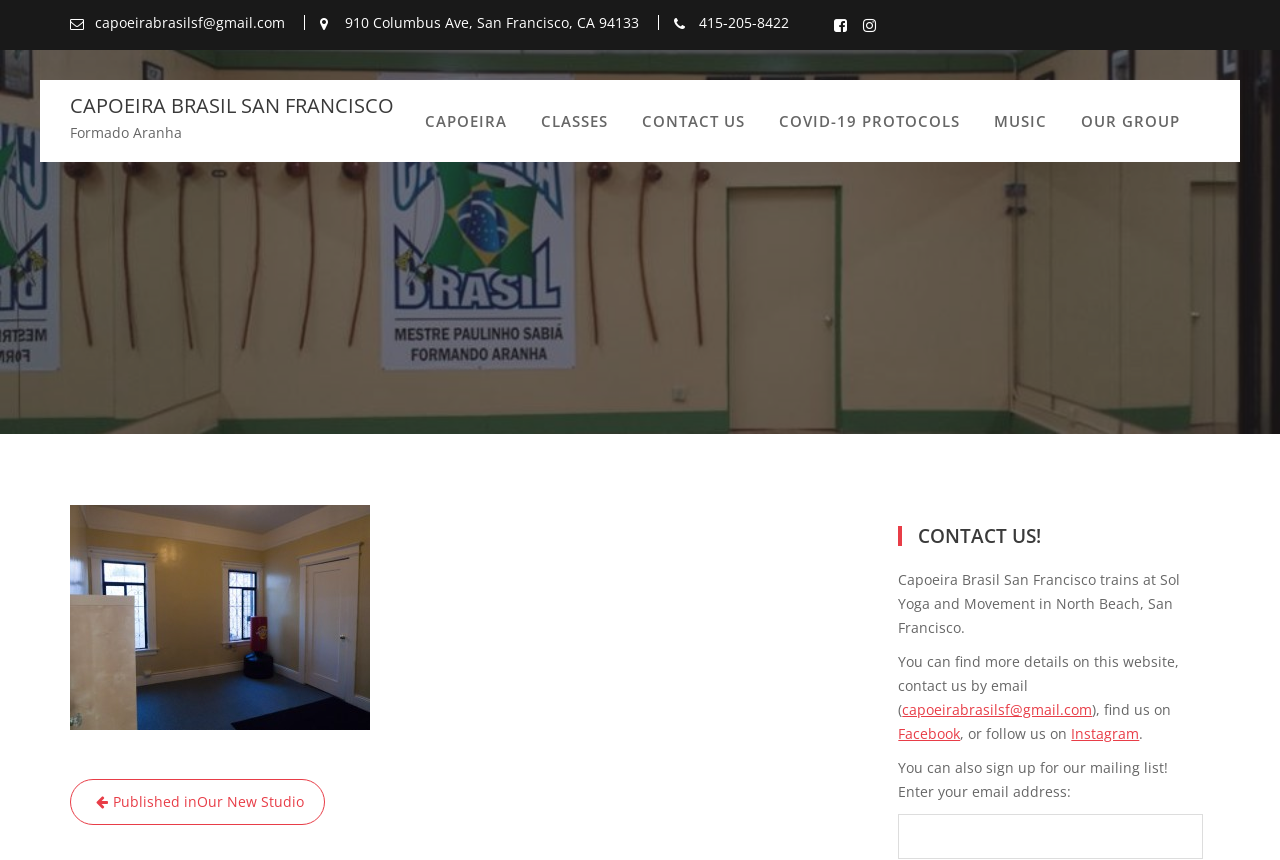Answer the question with a brief word or phrase:
Where is Capoeira Brasil San Francisco located?

910 Columbus Ave, San Francisco, CA 94133